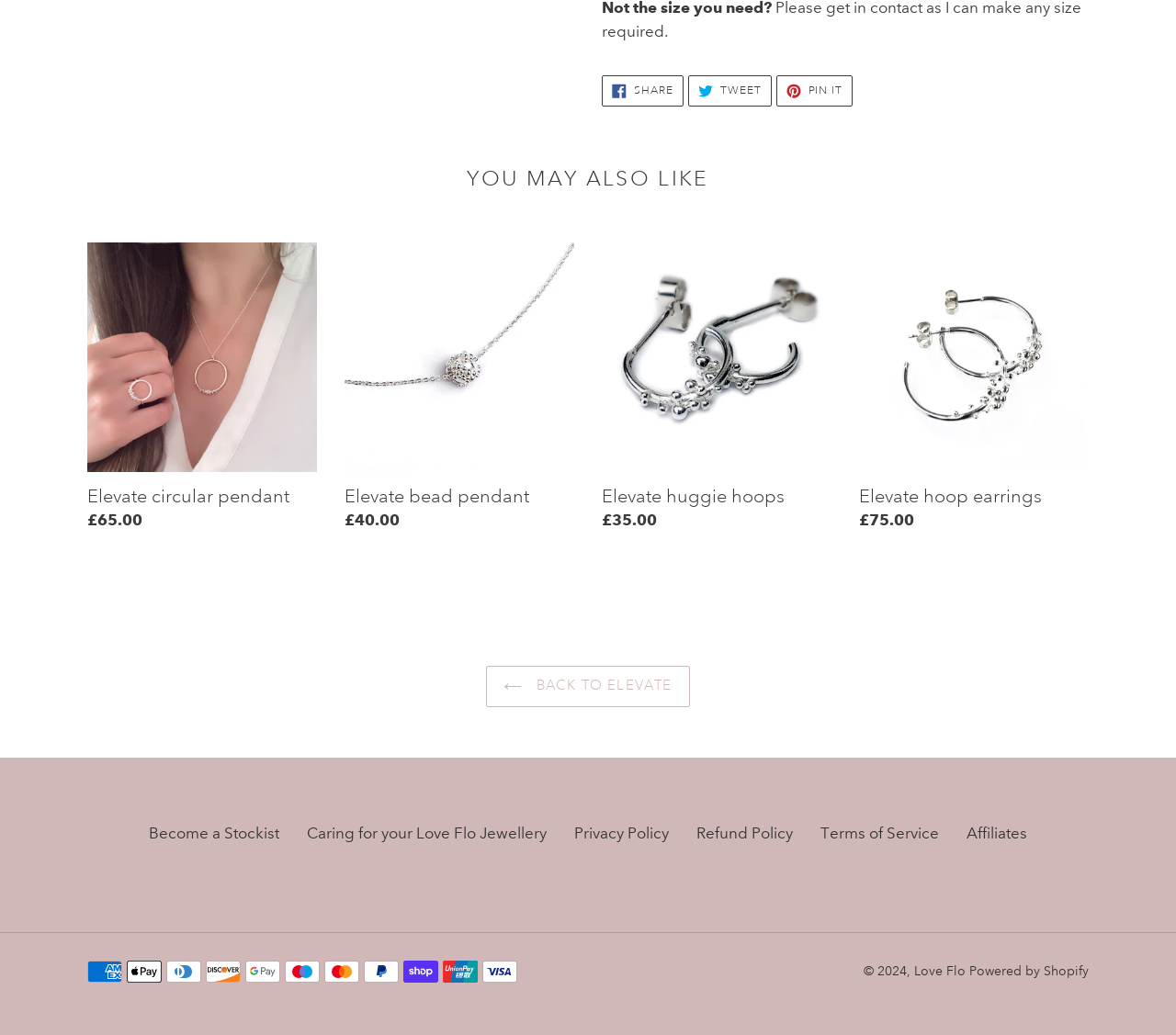Determine the bounding box coordinates of the clickable region to execute the instruction: "View Elevate circular pendant". The coordinates should be four float numbers between 0 and 1, denoted as [left, top, right, bottom].

[0.074, 0.234, 0.27, 0.522]